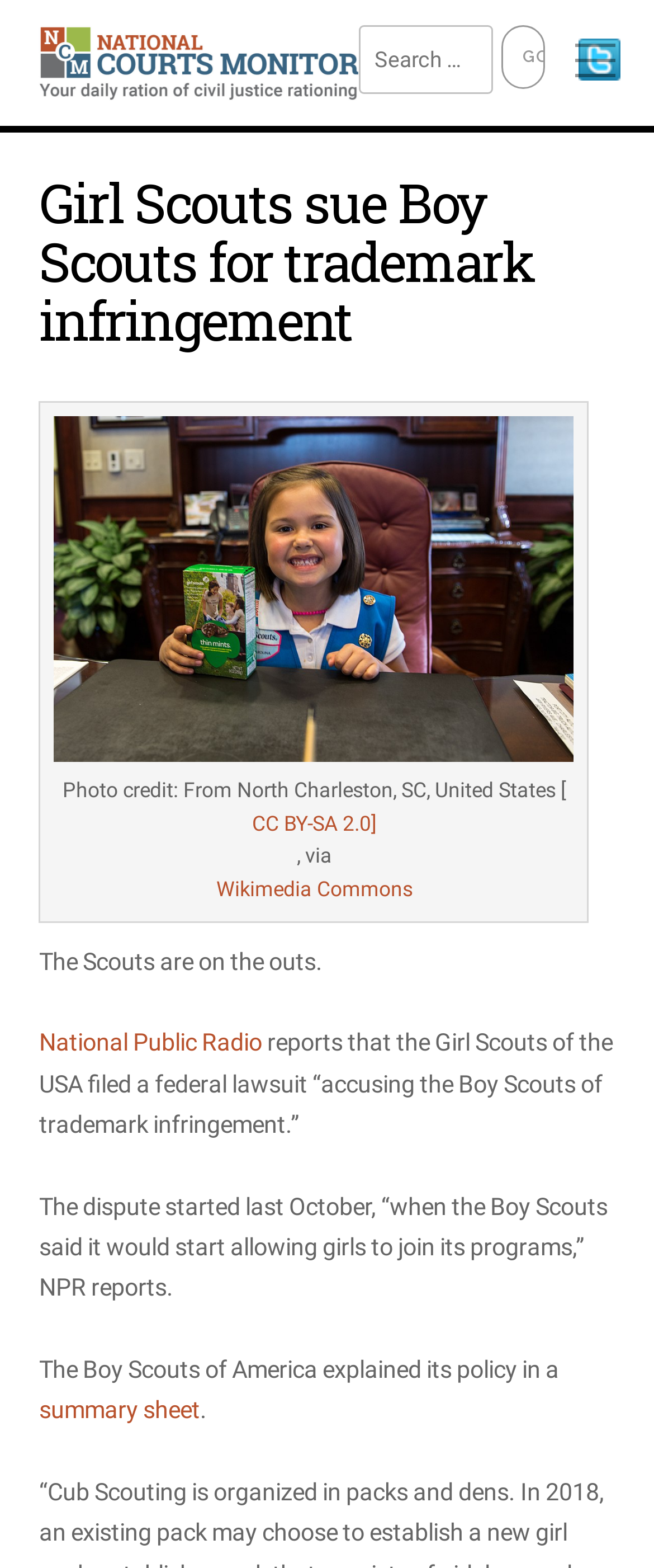From the webpage screenshot, predict the bounding box coordinates (top-left x, top-left y, bottom-right x, bottom-right y) for the UI element described here: summary sheet

[0.06, 0.891, 0.306, 0.909]